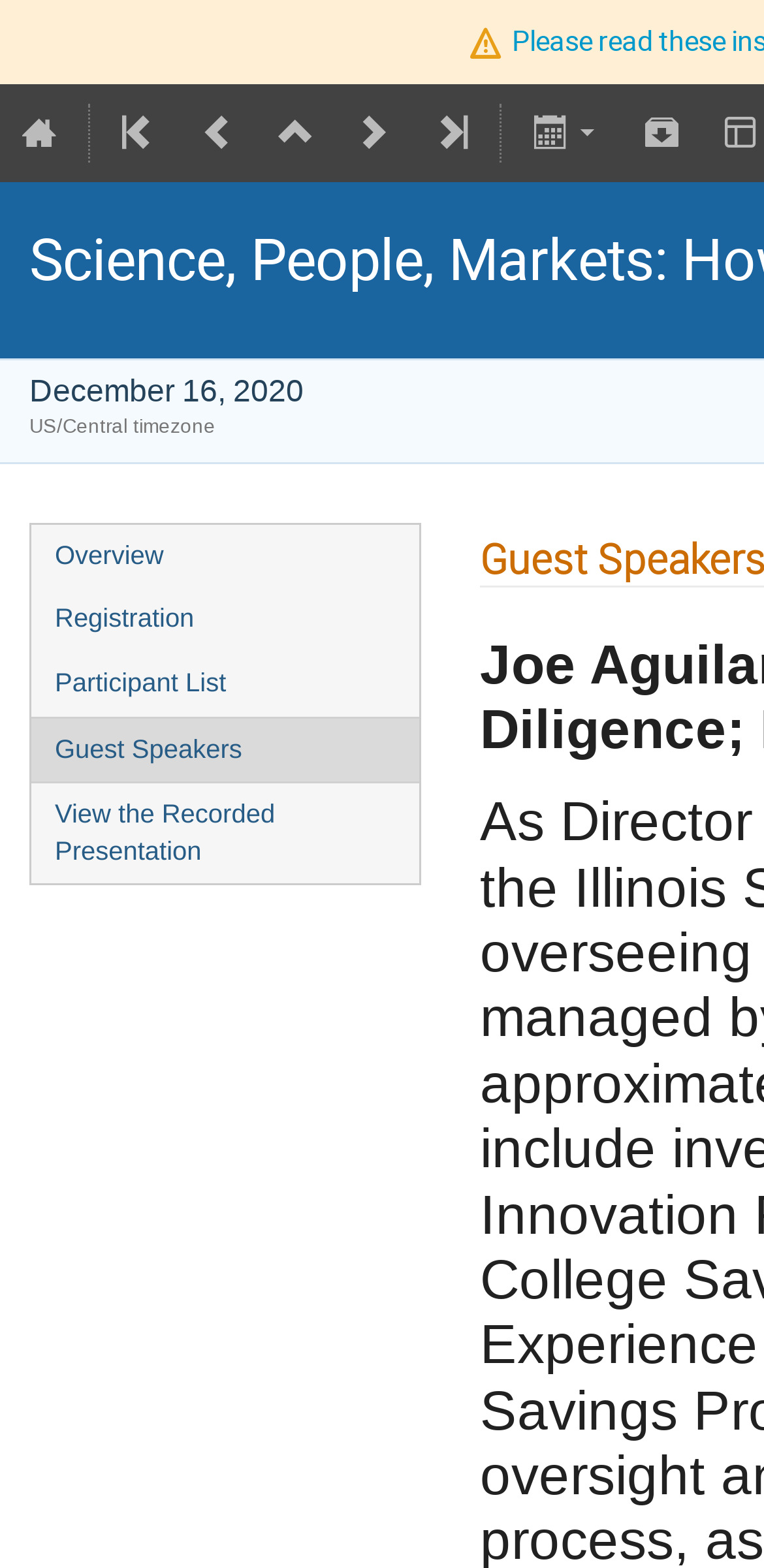Please give a succinct answer to the question in one word or phrase:
What is the title of the event?

Science, People, Markets: How Startups Win